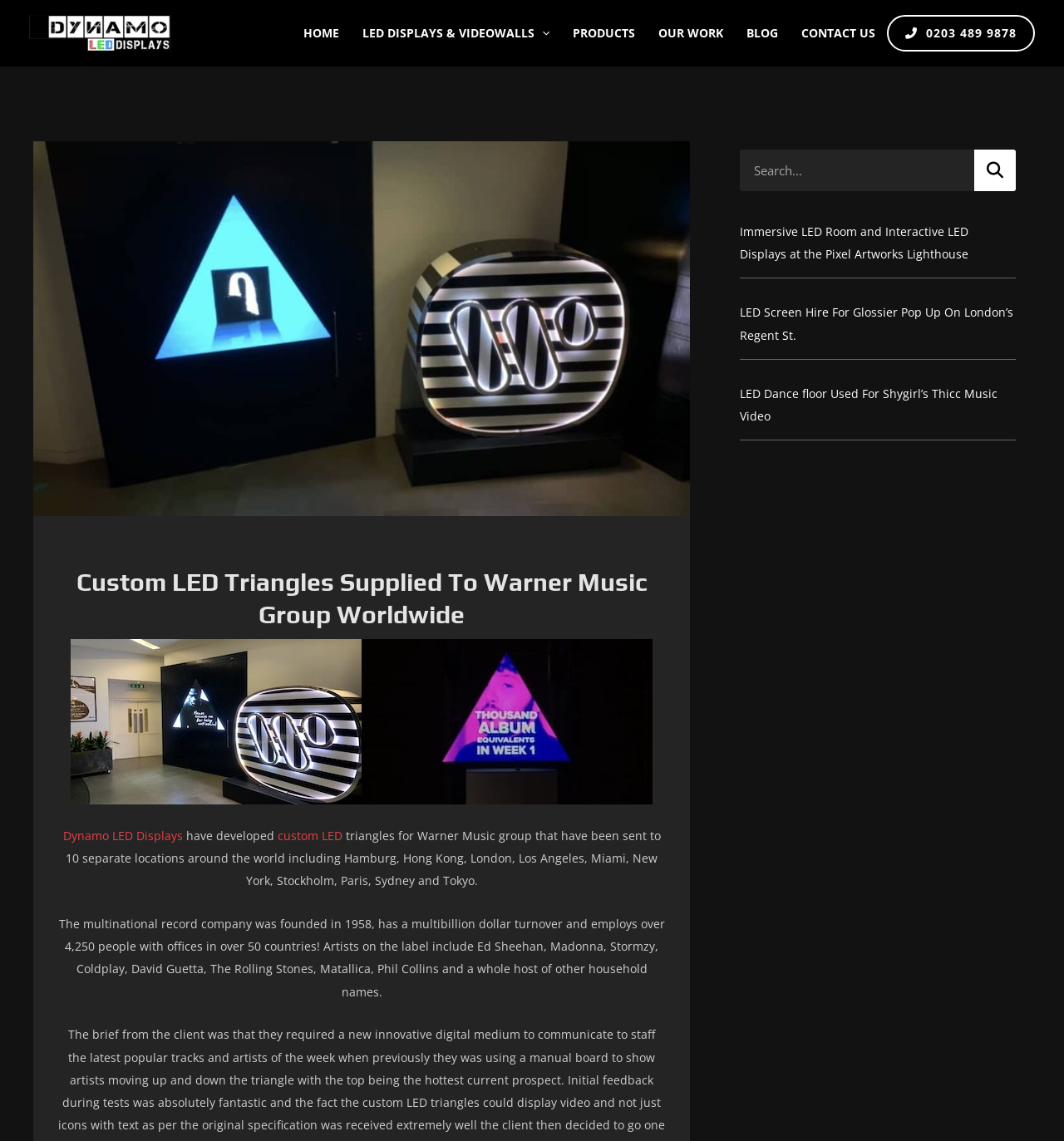From the webpage screenshot, identify the region described by parent_node: Search name="s" placeholder="Search...". Provide the bounding box coordinates as (top-left x, top-left y, bottom-right x, bottom-right y), with each value being a floating point number between 0 and 1.

[0.695, 0.131, 0.916, 0.168]